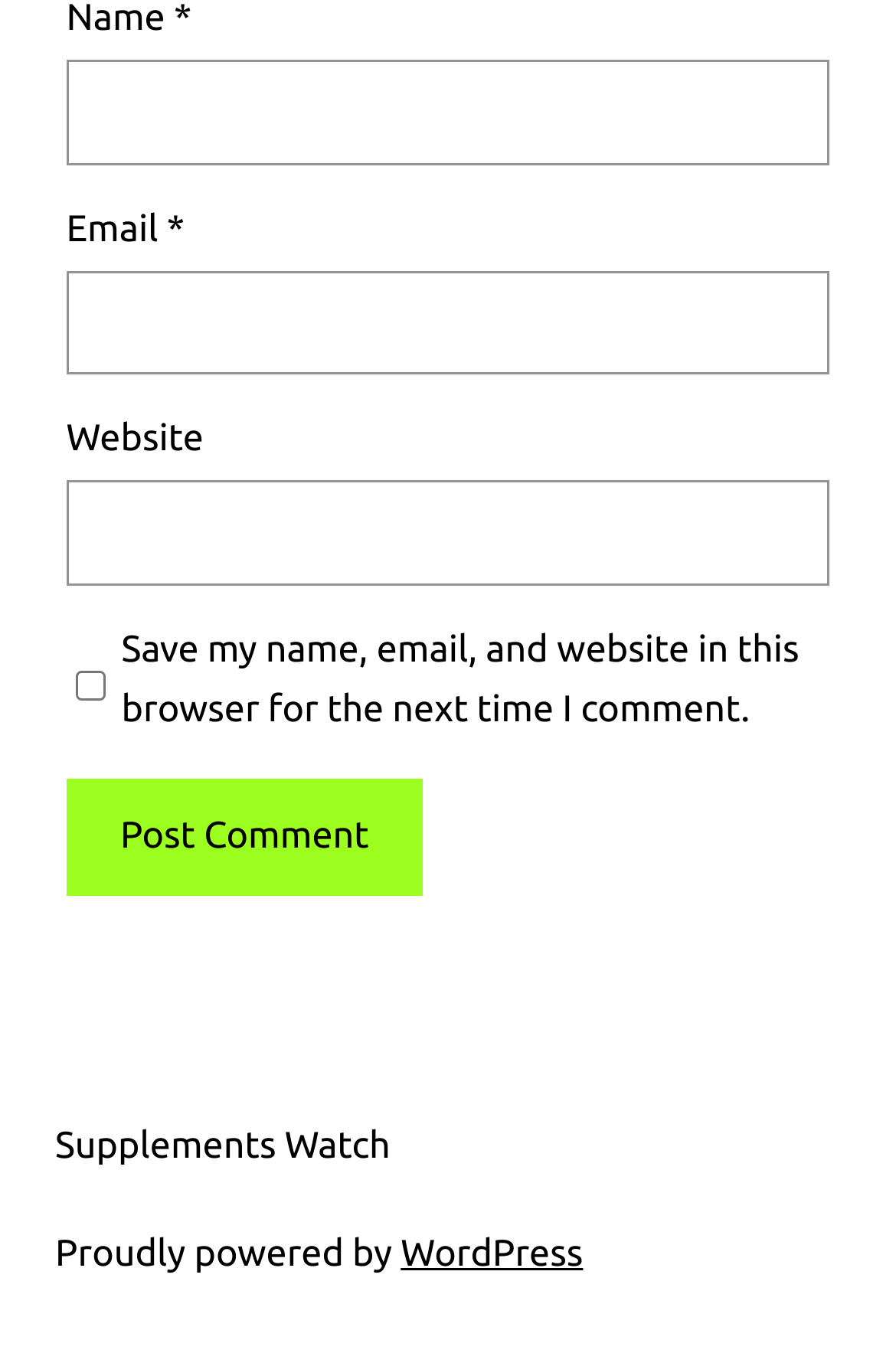What is the purpose of the checkbox?
Please provide a comprehensive answer based on the information in the image.

The checkbox is located below the 'Website' textbox and is labeled 'Save my name, email, and website in this browser for the next time I comment.' This suggests that its purpose is to save the user's comment information for future use.